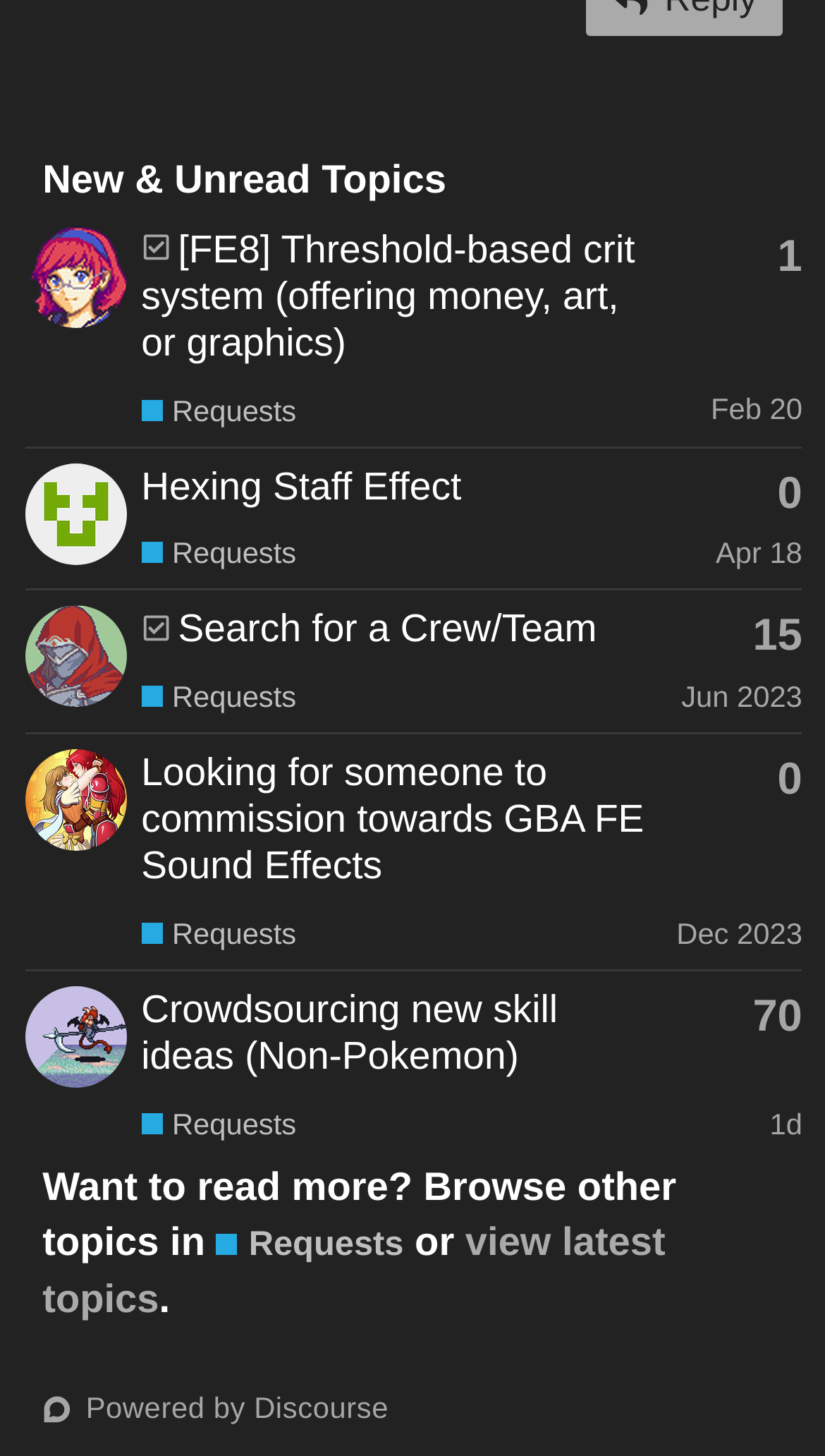Please identify the bounding box coordinates of the element that needs to be clicked to execute the following command: "View latest topics". Provide the bounding box using four float numbers between 0 and 1, formatted as [left, top, right, bottom].

[0.051, 0.838, 0.807, 0.906]